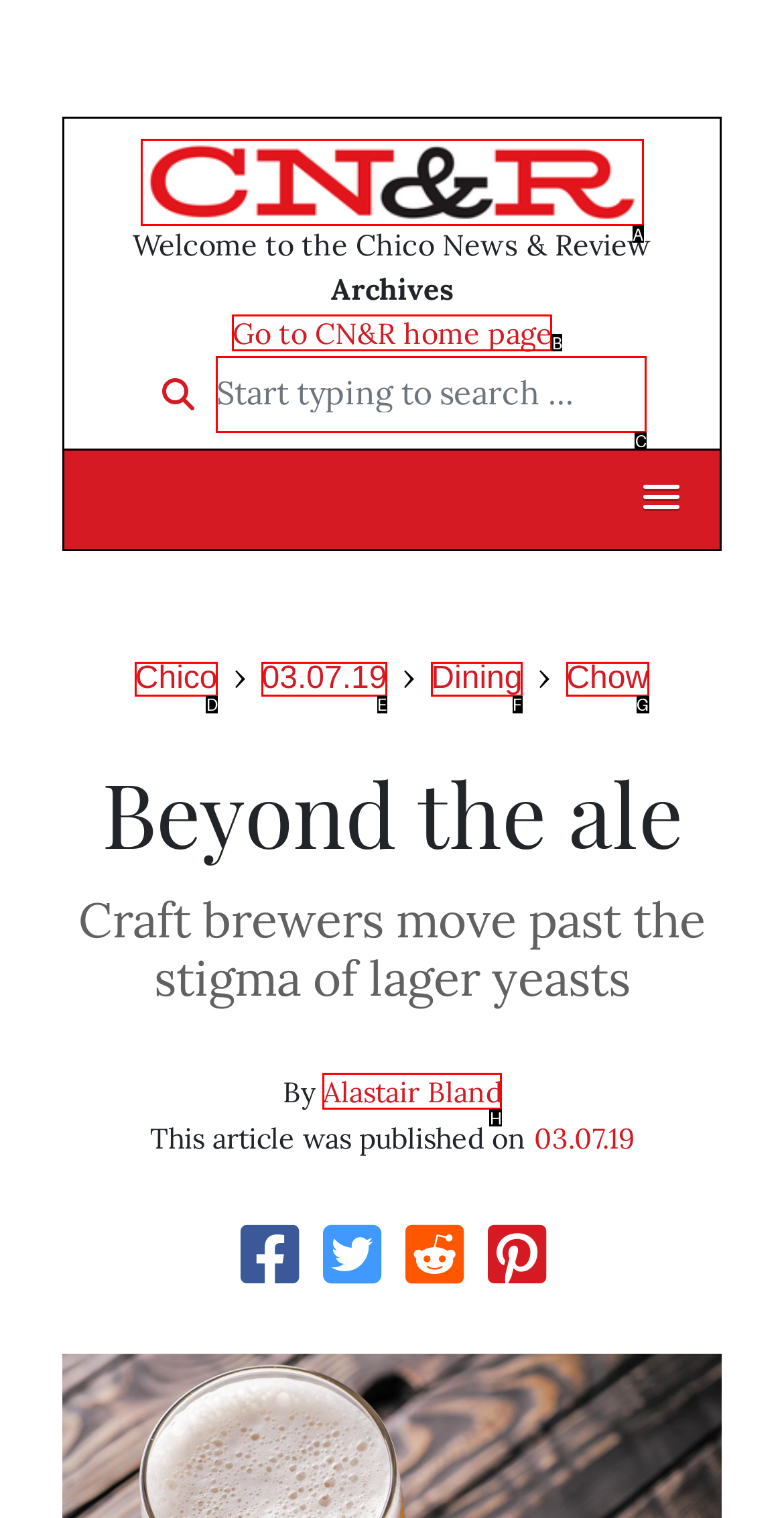Given the description: Go to CN&R home page, select the HTML element that best matches it. Reply with the letter of your chosen option.

B